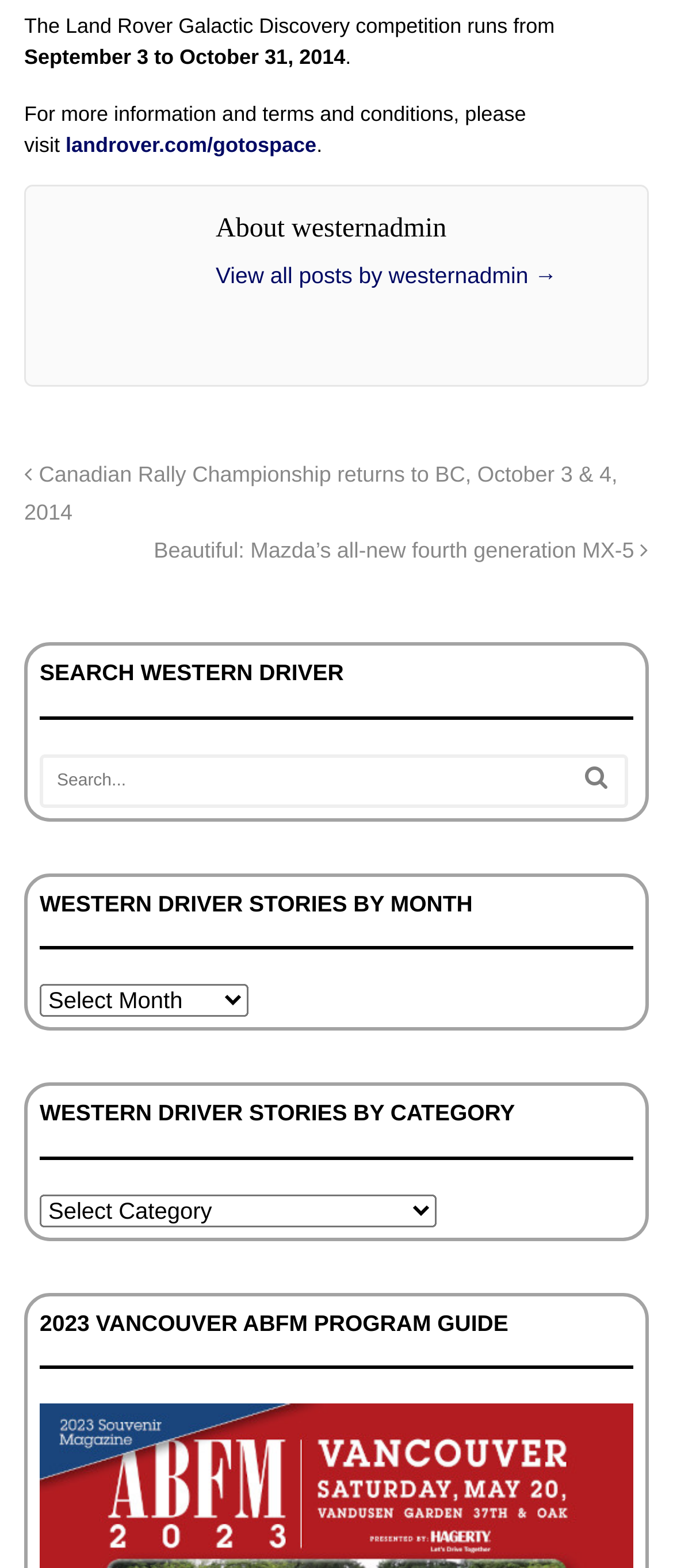What is the theme of the 2023 VANCOUVER ABFM PROGRAM GUIDE?
Using the visual information, answer the question in a single word or phrase.

Not specified